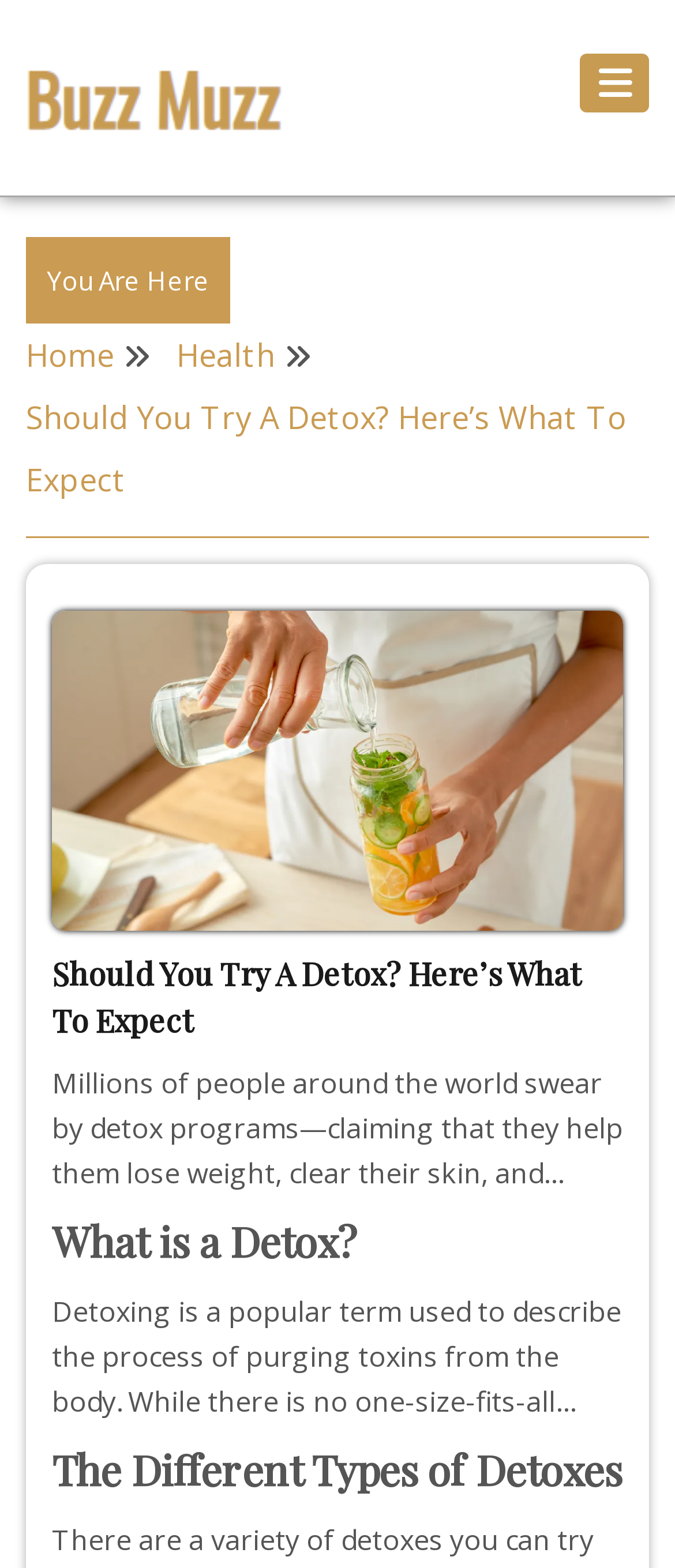What is the parent category of the current webpage?
From the image, provide a succinct answer in one word or a short phrase.

Health